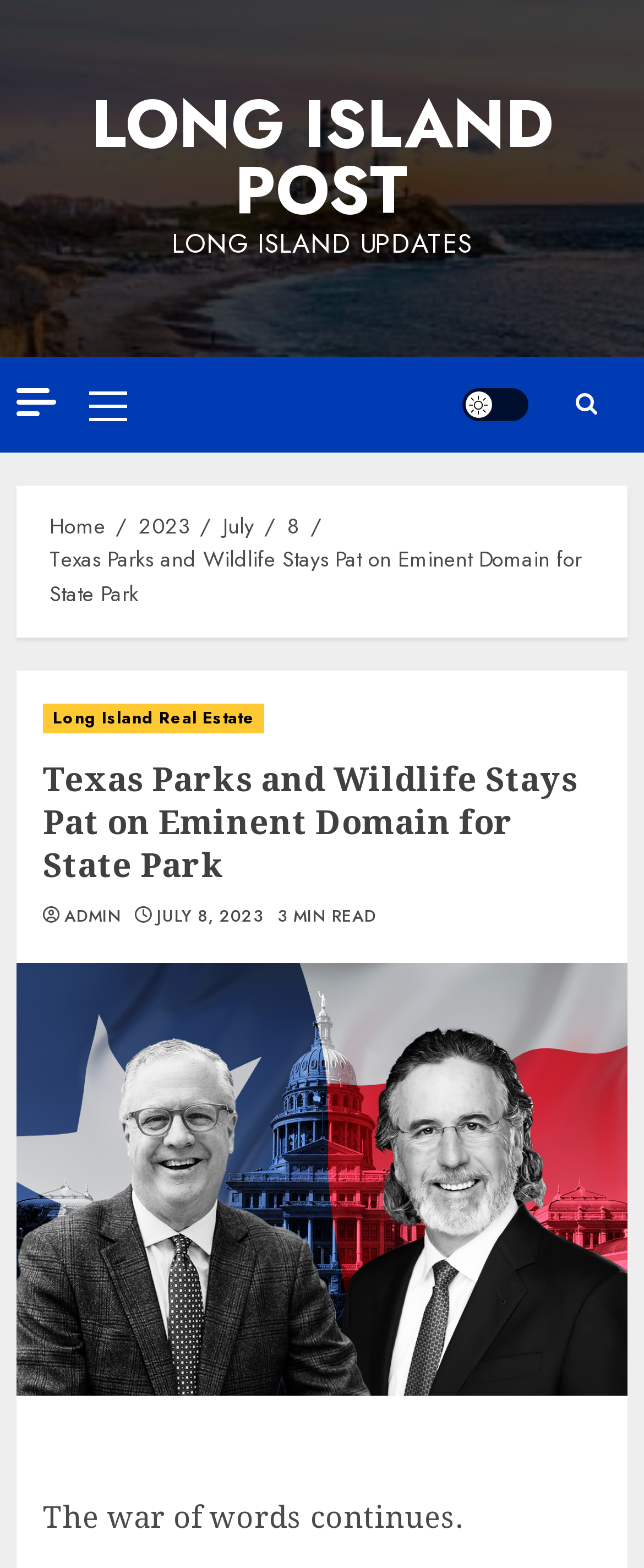Pinpoint the bounding box coordinates of the element you need to click to execute the following instruction: "switch to dark mode". The bounding box should be represented by four float numbers between 0 and 1, in the format [left, top, right, bottom].

[0.718, 0.247, 0.821, 0.268]